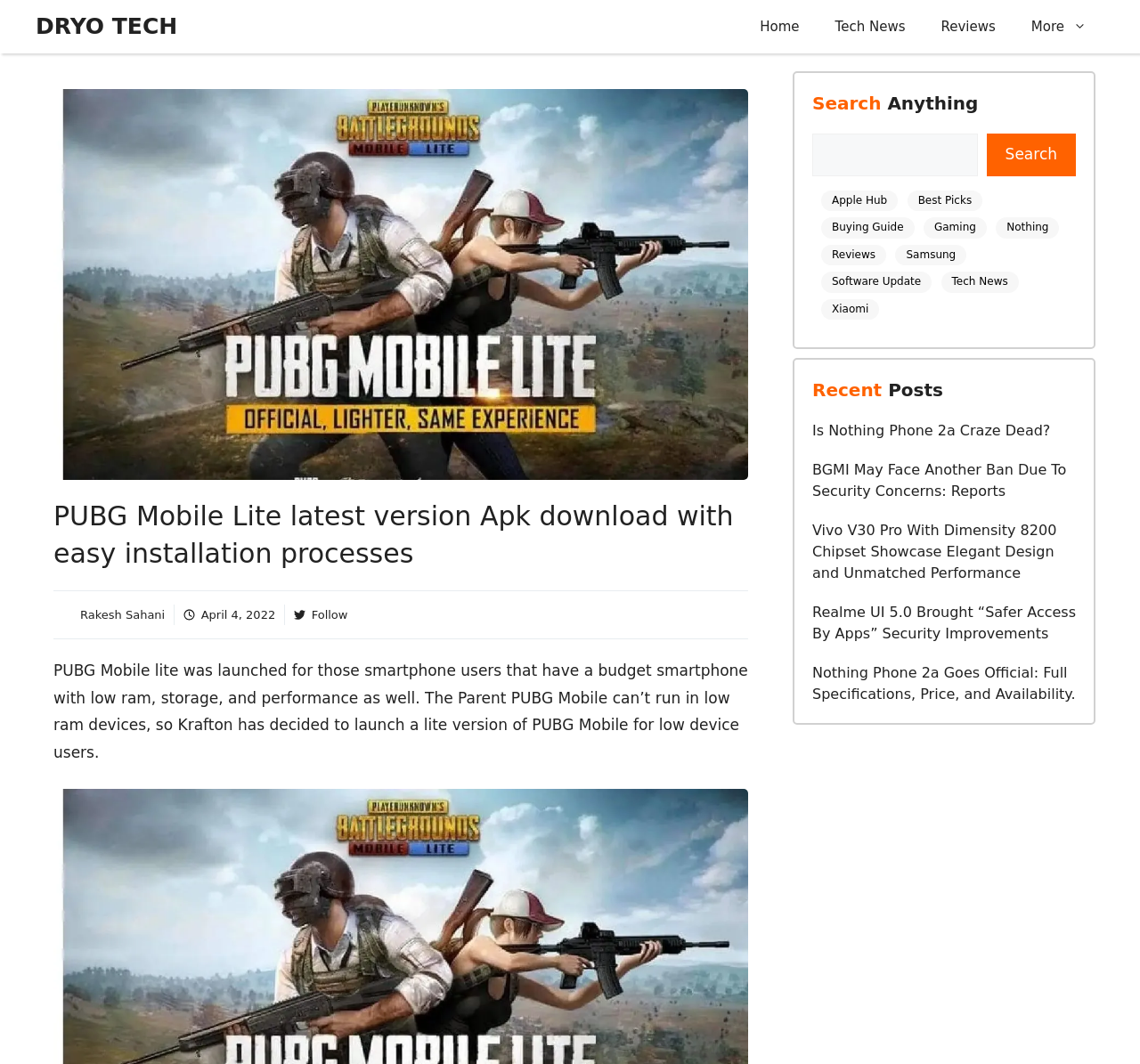Explain the webpage in detail.

The webpage is about PUBG Mobile Lite, a version of the popular game designed for low-budget smartphones. At the top, there is a navigation bar with links to "Home", "Tech News", "Reviews", and "More". Below the navigation bar, there is a large image of PUBG Mobile Lite, taking up most of the width of the page.

To the right of the image, there is a header section with the title "PUBG Mobile Lite latest version Apk download with easy installation processes". Below the title, there is a photo of the author, Rakesh Sahani, along with a link to follow him. The date "April 4, 2022" is also displayed.

Below the header section, there is a block of text that explains the purpose of PUBG Mobile Lite, which is to provide a version of the game that can run on low-ram devices.

On the right side of the page, there is a complementary section with a search bar and several links to categories such as "Apple Hub", "Best Picks", "Buying Guide", and more. Each category has a number of items associated with it.

Below the search bar, there is a section titled "Recent Posts" with several links to news articles, including "Is Nothing Phone 2a Craze Dead?", "BGMI May Face Another Ban Due To Security Concerns: Reports", and more.